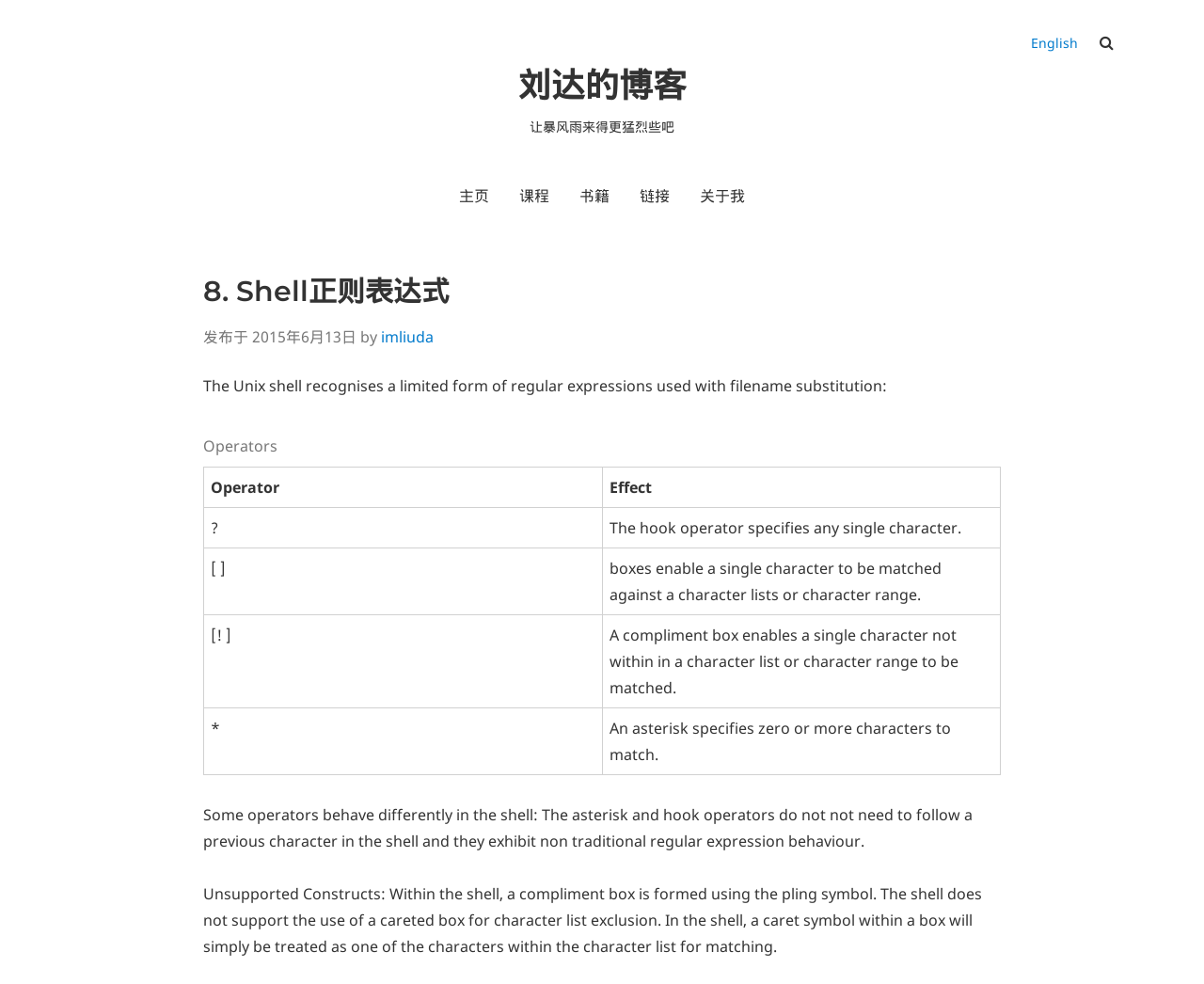Please determine the bounding box coordinates for the element with the description: "书籍".

[0.47, 0.179, 0.517, 0.219]